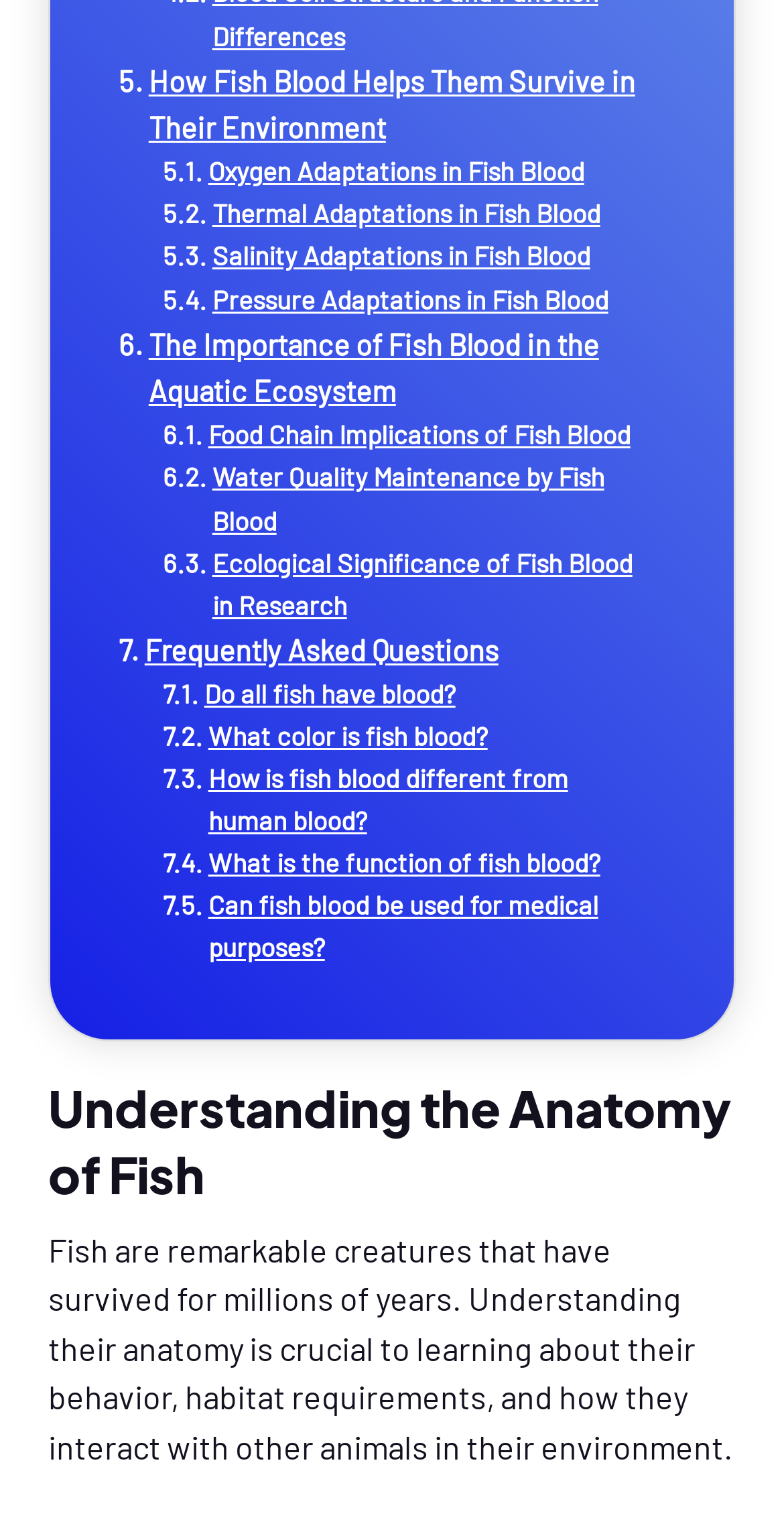What is the purpose of understanding fish anatomy?
Please respond to the question with a detailed and well-explained answer.

According to the StaticText element on the webpage, understanding fish anatomy is crucial to learning about their behavior, habitat requirements, and how they interact with other animals in their environment.